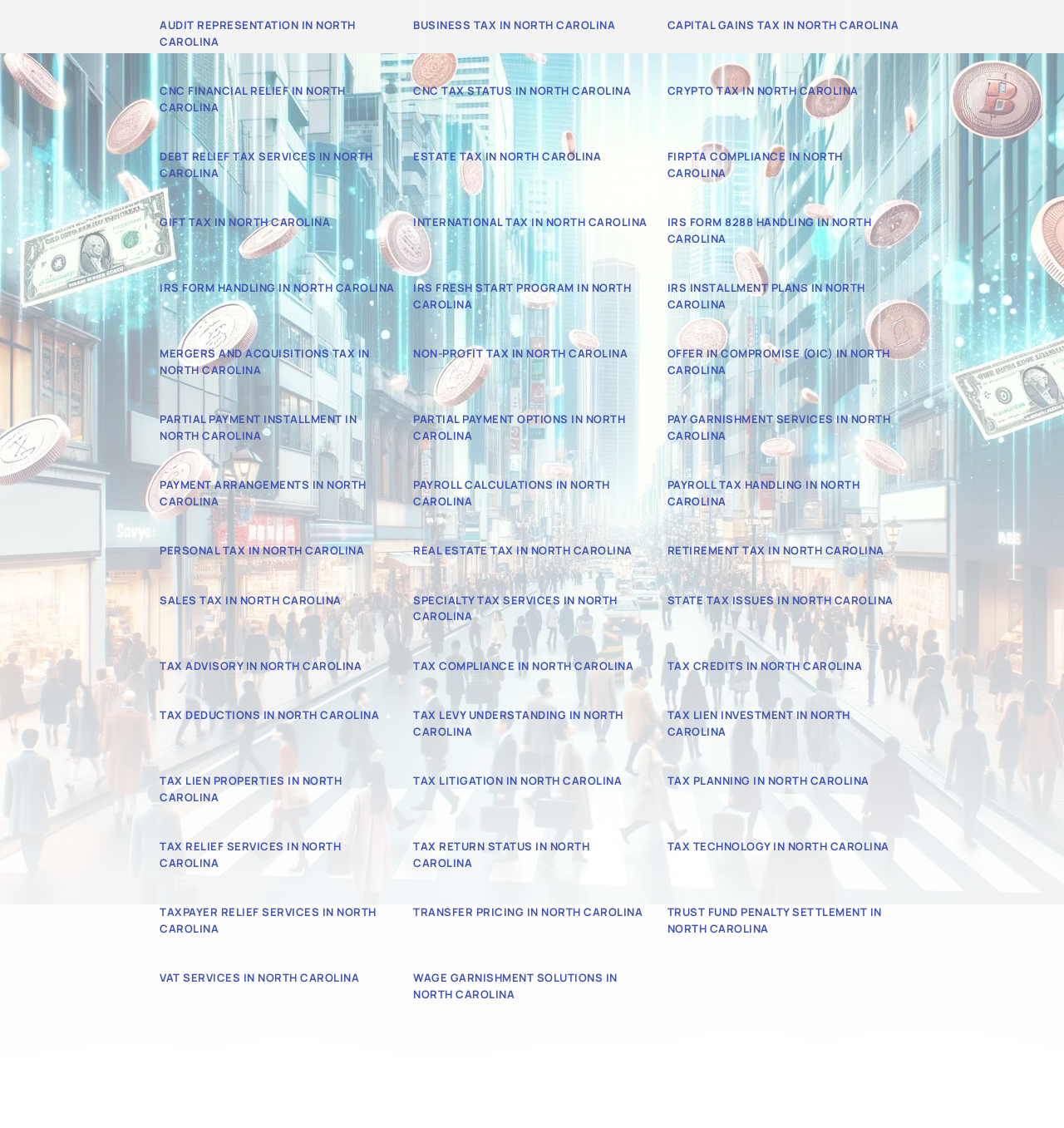Please specify the bounding box coordinates of the element that should be clicked to execute the given instruction: 'Discover CNC financial relief in North Carolina'. Ensure the coordinates are four float numbers between 0 and 1, expressed as [left, top, right, bottom].

[0.15, 0.074, 0.325, 0.102]